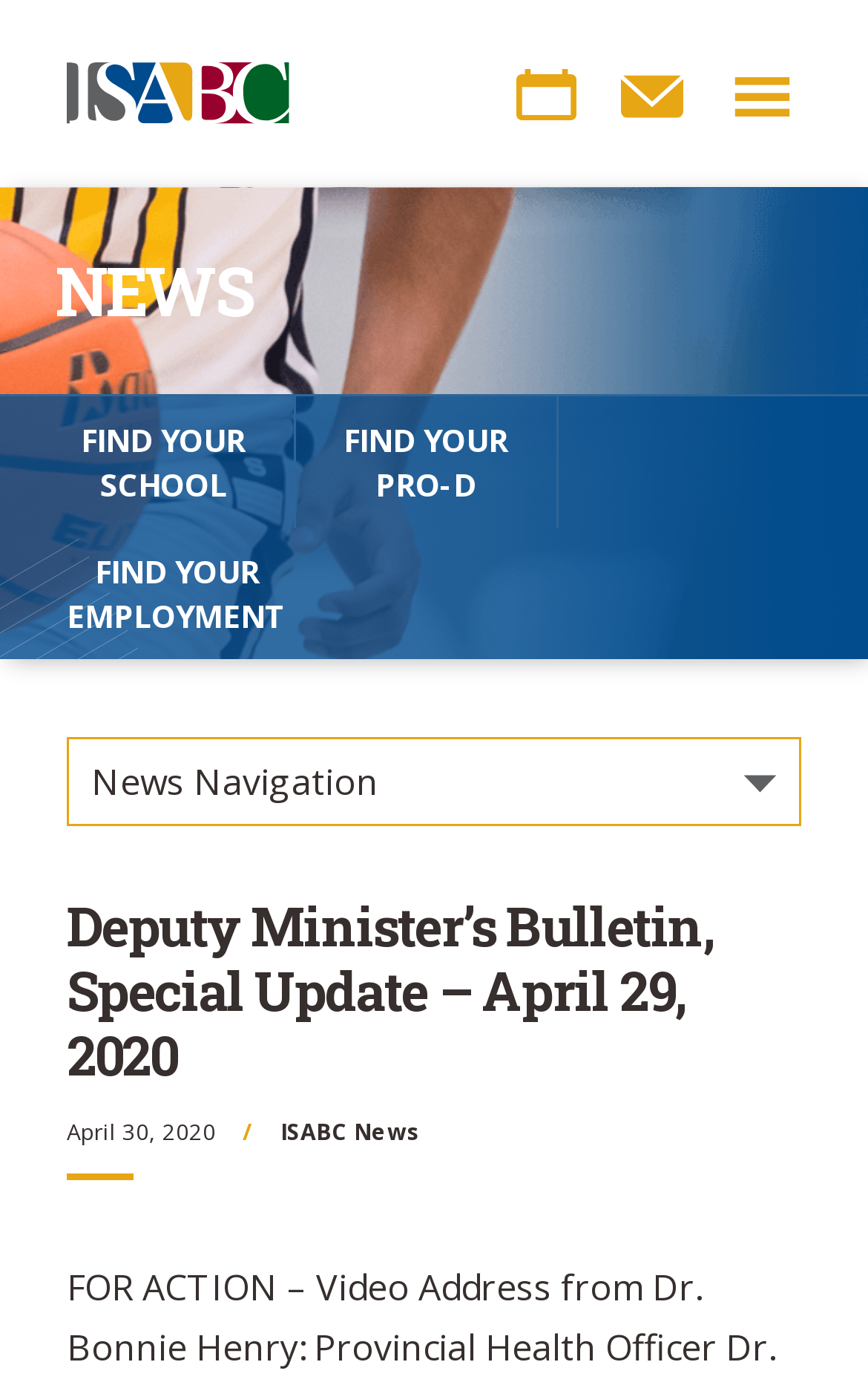Identify the bounding box coordinates for the element you need to click to achieve the following task: "Go to ISABC Common Goals Uncommon Outcomes". Provide the bounding box coordinates as four float numbers between 0 and 1, in the form [left, top, right, bottom].

[0.077, 0.045, 0.333, 0.09]